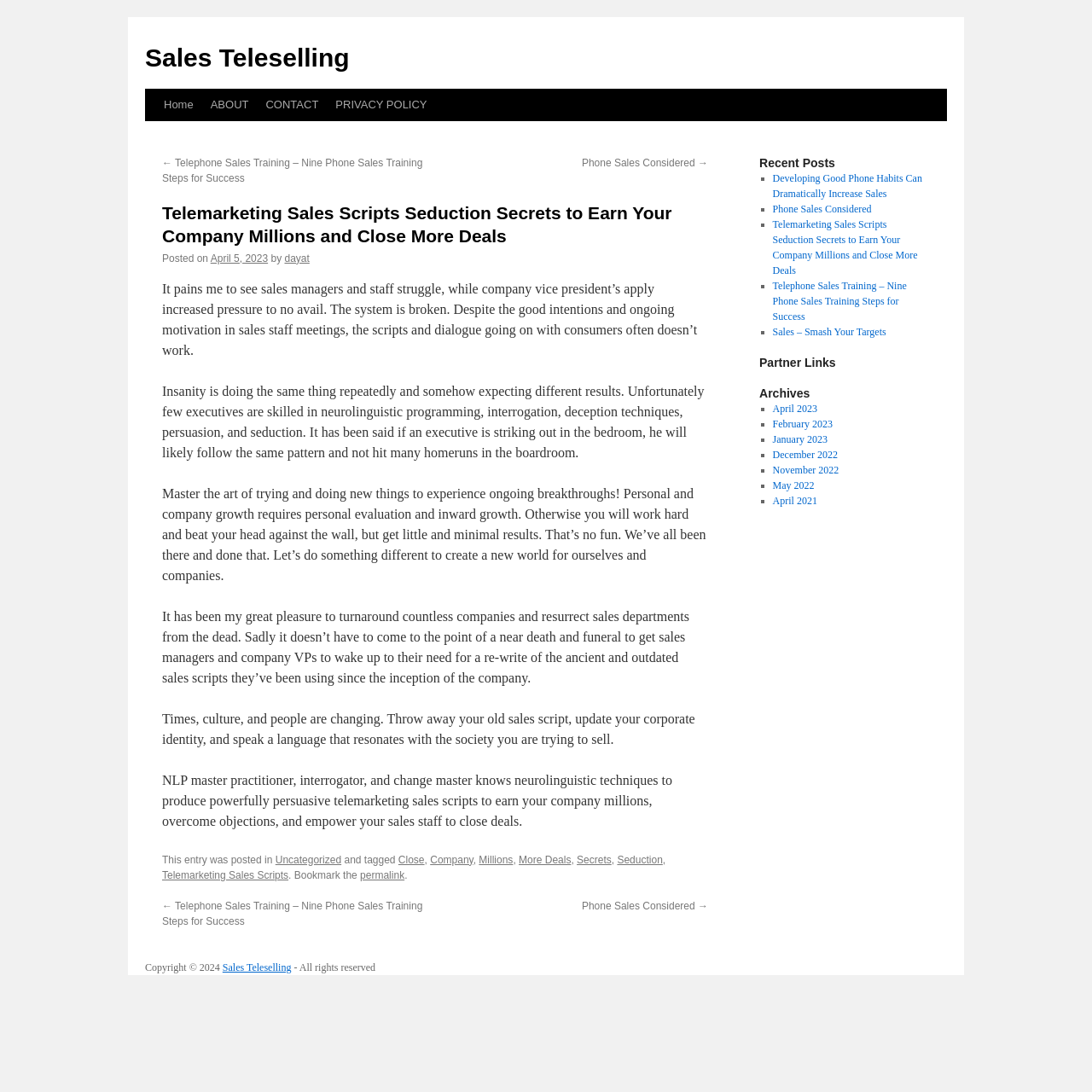Illustrate the webpage's structure and main components comprehensively.

This webpage is about telemarketing sales scripts and seduction secrets to earn a company millions and close more deals. At the top, there is a navigation menu with links to "Home", "ABOUT", "CONTACT", and "PRIVACY POLICY". Below the navigation menu, there is a main content area with a heading that matches the title of the webpage.

In the main content area, there is a brief introduction to the topic, followed by several paragraphs of text discussing the importance of updating sales scripts to resonate with modern society. The text also mentions the author's experience in turning around companies and resurrecting sales departments.

On the left side of the main content area, there are links to previous and next articles, "← Telephone Sales Training – Nine Phone Sales Training Steps for Success" and "Phone Sales Considered →", respectively.

On the right side of the webpage, there is a complementary section with a heading "Recent Posts" that lists several recent articles, including "Developing Good Phone Habits Can Dramatically Increase Sales", "Phone Sales Considered", and "Telemarketing Sales Scripts Seduction Secrets to Earn Your Company Millions and Close More Deals". Below the recent posts section, there are headings for "Partner Links" and "Archives", which list links to other related pages and archived articles by month, respectively.

At the bottom of the webpage, there is a copyright notice with a link to "Sales Teleselling".